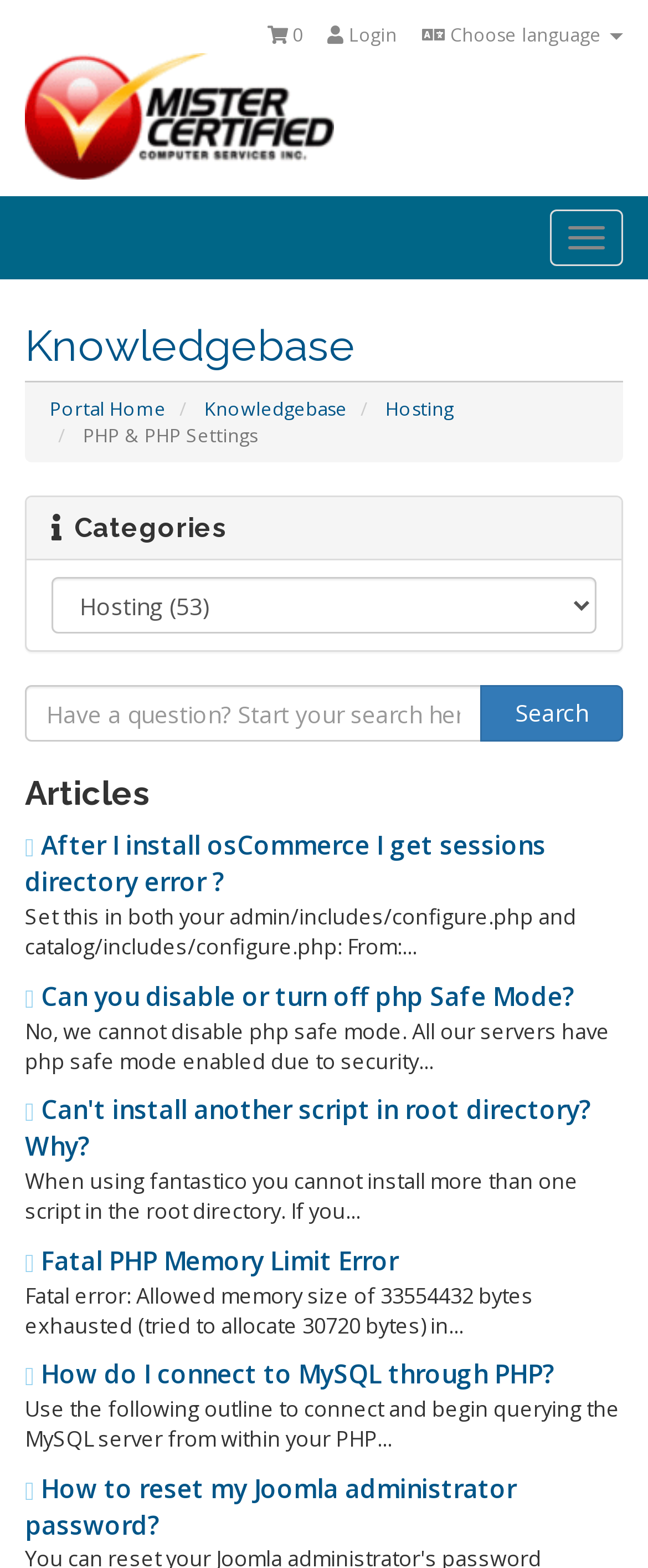Based on the element description, predict the bounding box coordinates (top-left x, top-left y, bottom-right x, bottom-right y) for the UI element in the screenshot: Fatal PHP Memory Limit Error

[0.038, 0.793, 0.614, 0.815]